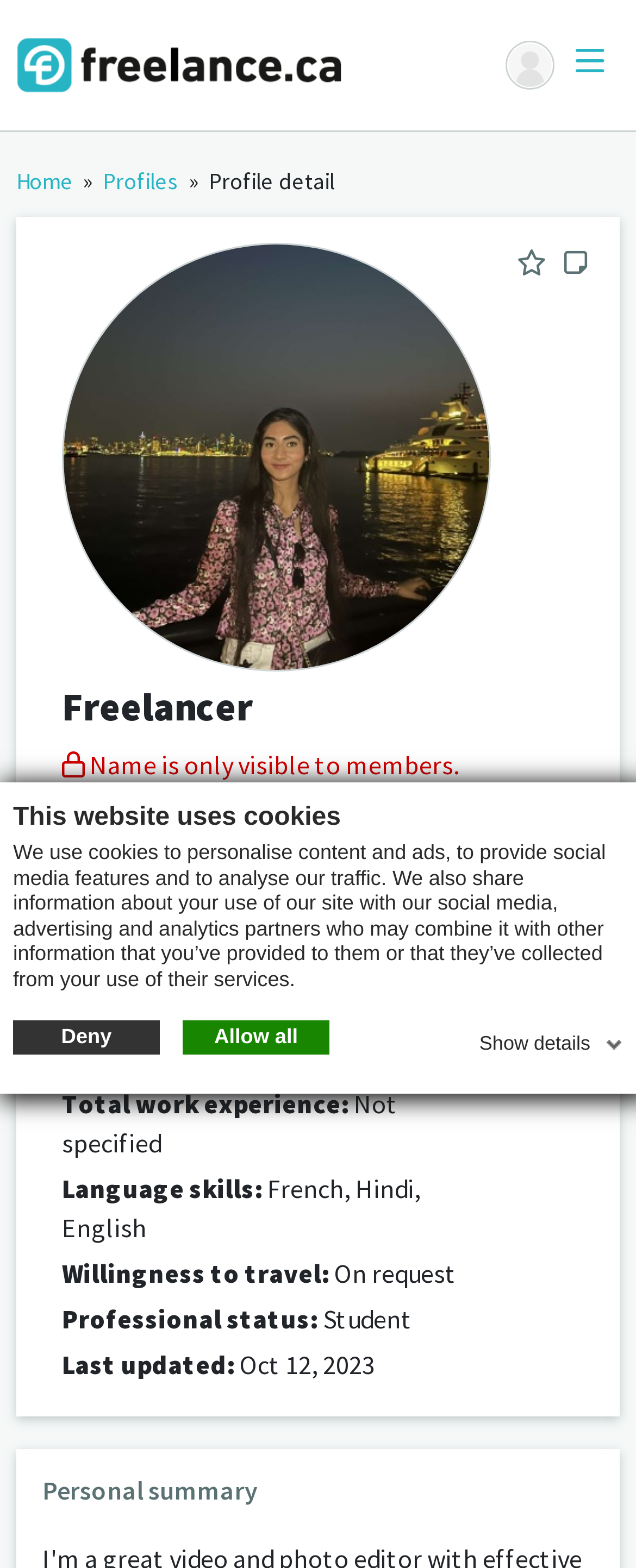Please answer the following question using a single word or phrase: 
Is the freelancer willing to travel?

On request